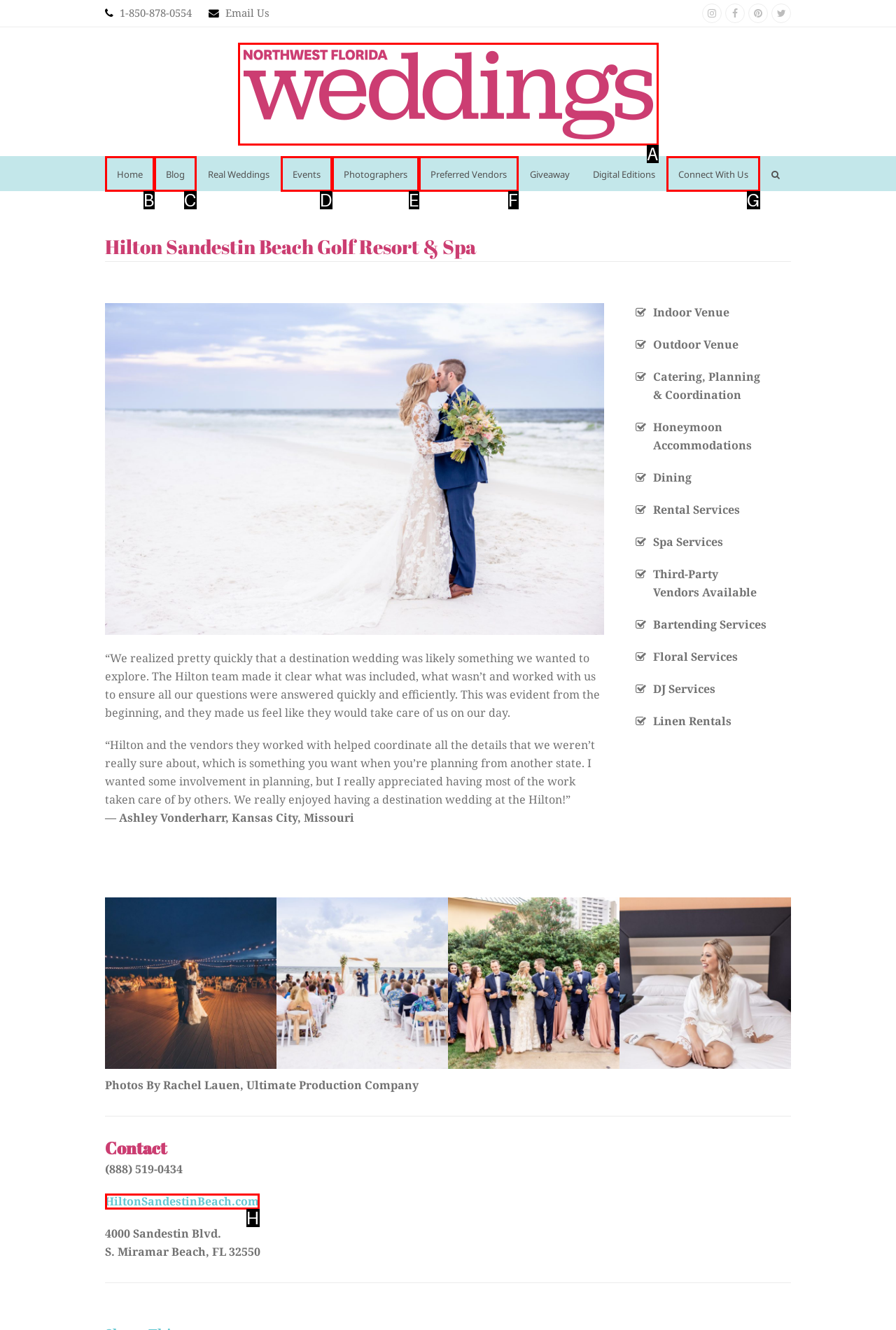Refer to the element description: alt="Northwest Florida Weddings Magazine" and identify the matching HTML element. State your answer with the appropriate letter.

A